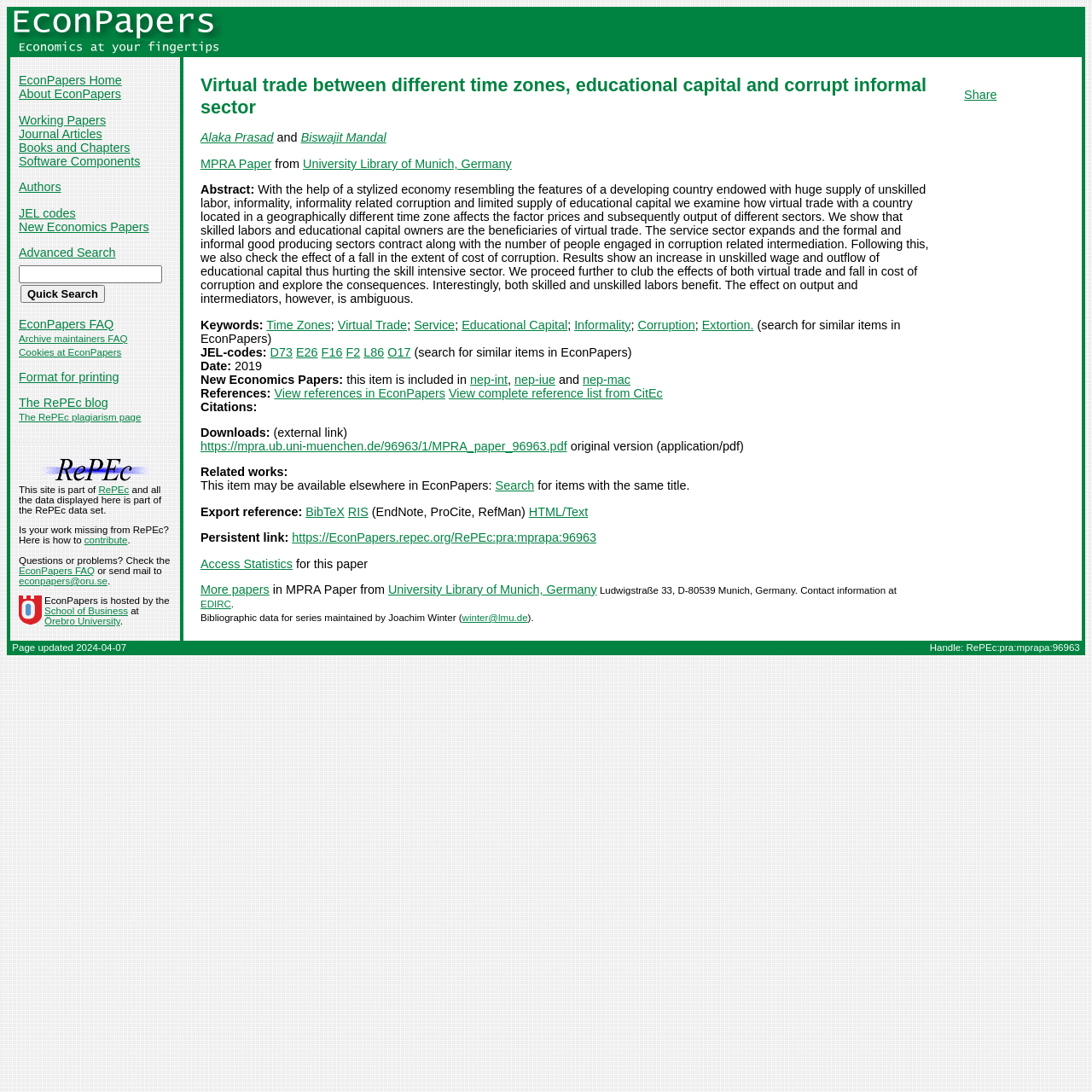Based on the image, please respond to the question with as much detail as possible:
What is the title of the paper?

The title of the paper is obtained from the heading element on the webpage, which is 'Virtual trade between different time zones, educational capital and corrupt informal sector'.